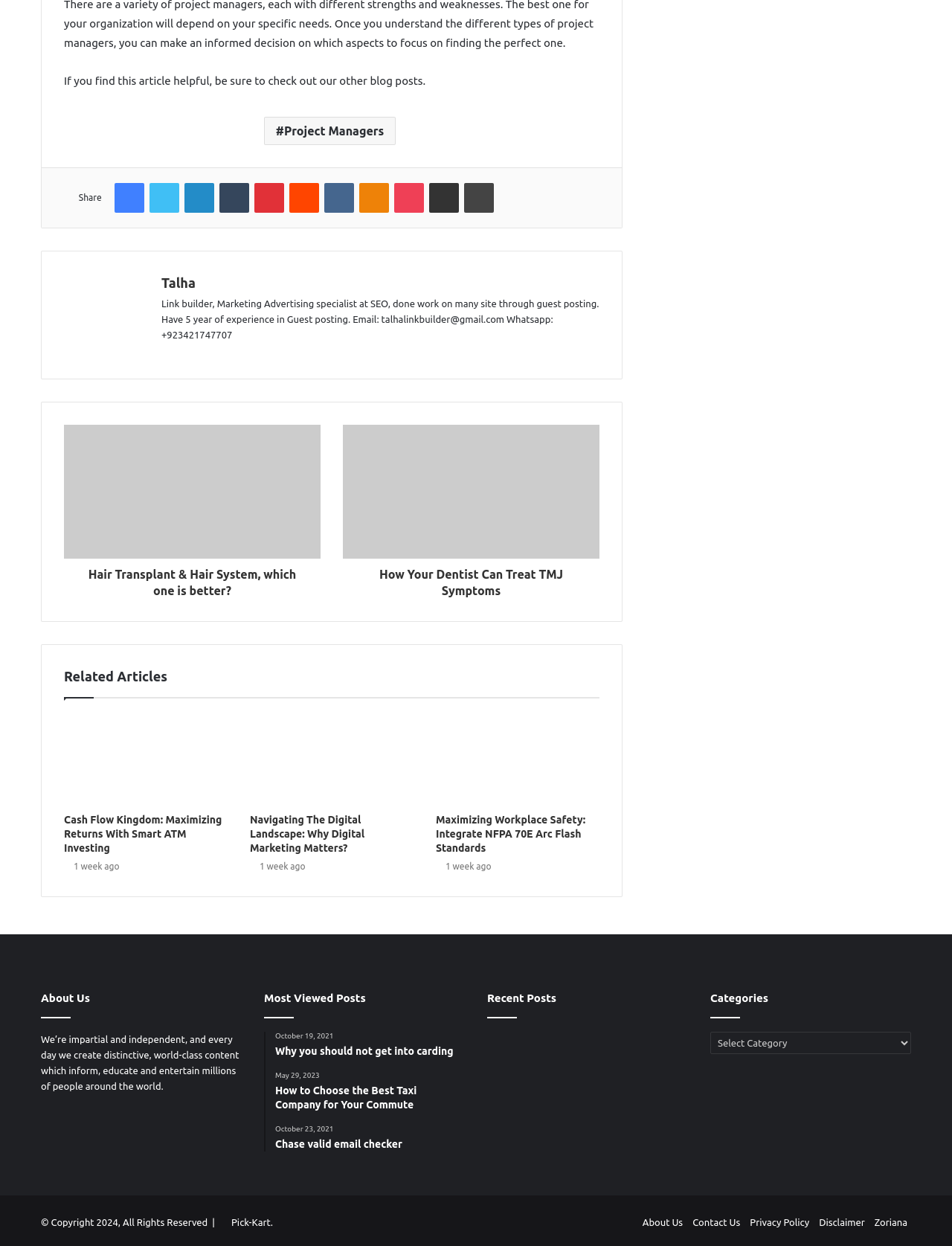What is the name of the author of the article?
Provide an in-depth and detailed answer to the question.

The author's name is mentioned in the heading 'Talha' with a link to the author's profile, and also in the image description 'Photo of Talha'.